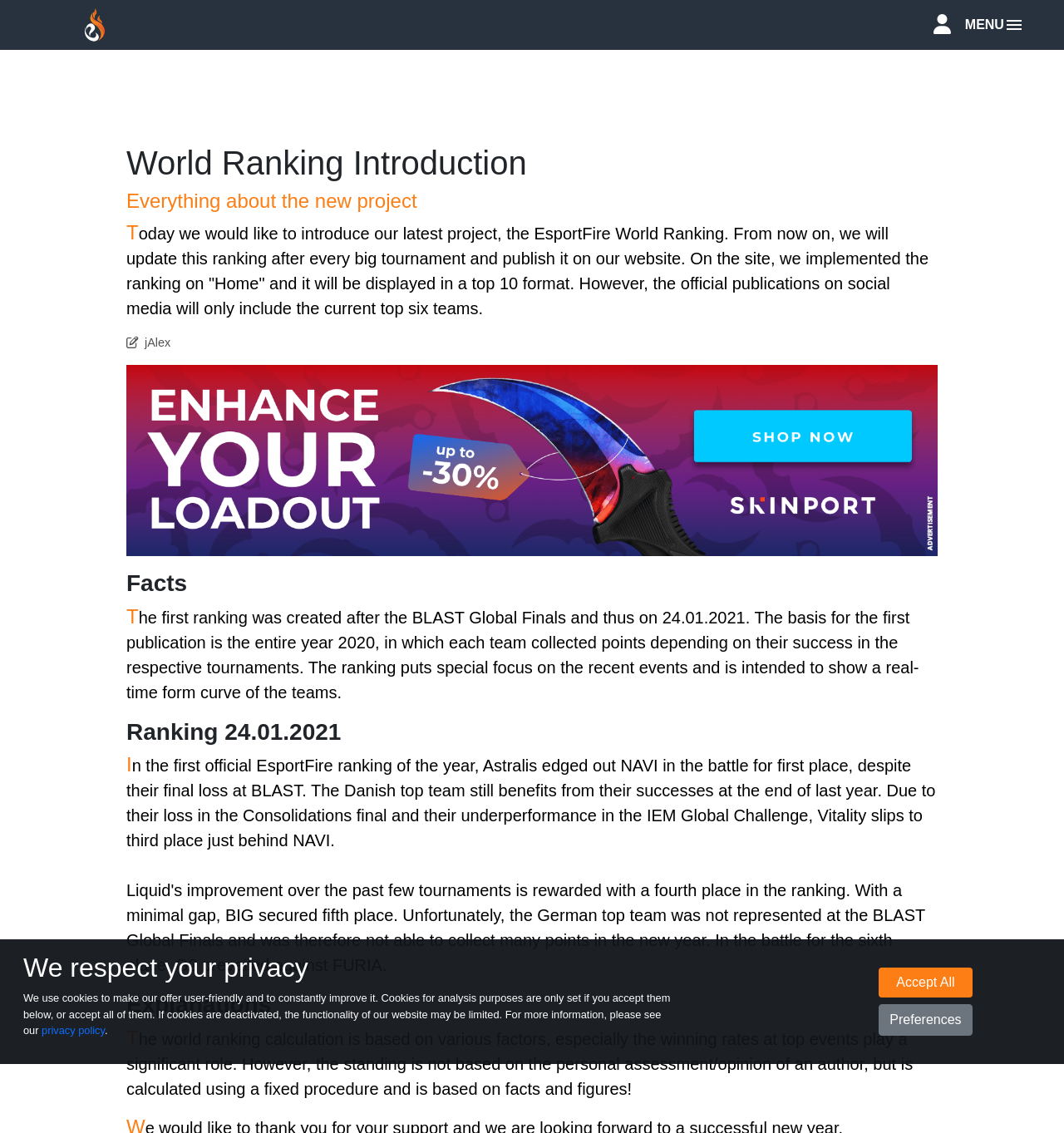What is the ranking based on?
Utilize the image to construct a detailed and well-explained answer.

The question asks about what the ranking is based on, which is mentioned in the static text 'The world ranking calculation is based on various factors, especially the winning rates at top events play a significant role. However, the standing is not based on the personal assessment/opinion of an author, but is calculated using a fixed procedure and is based on facts and figures!'